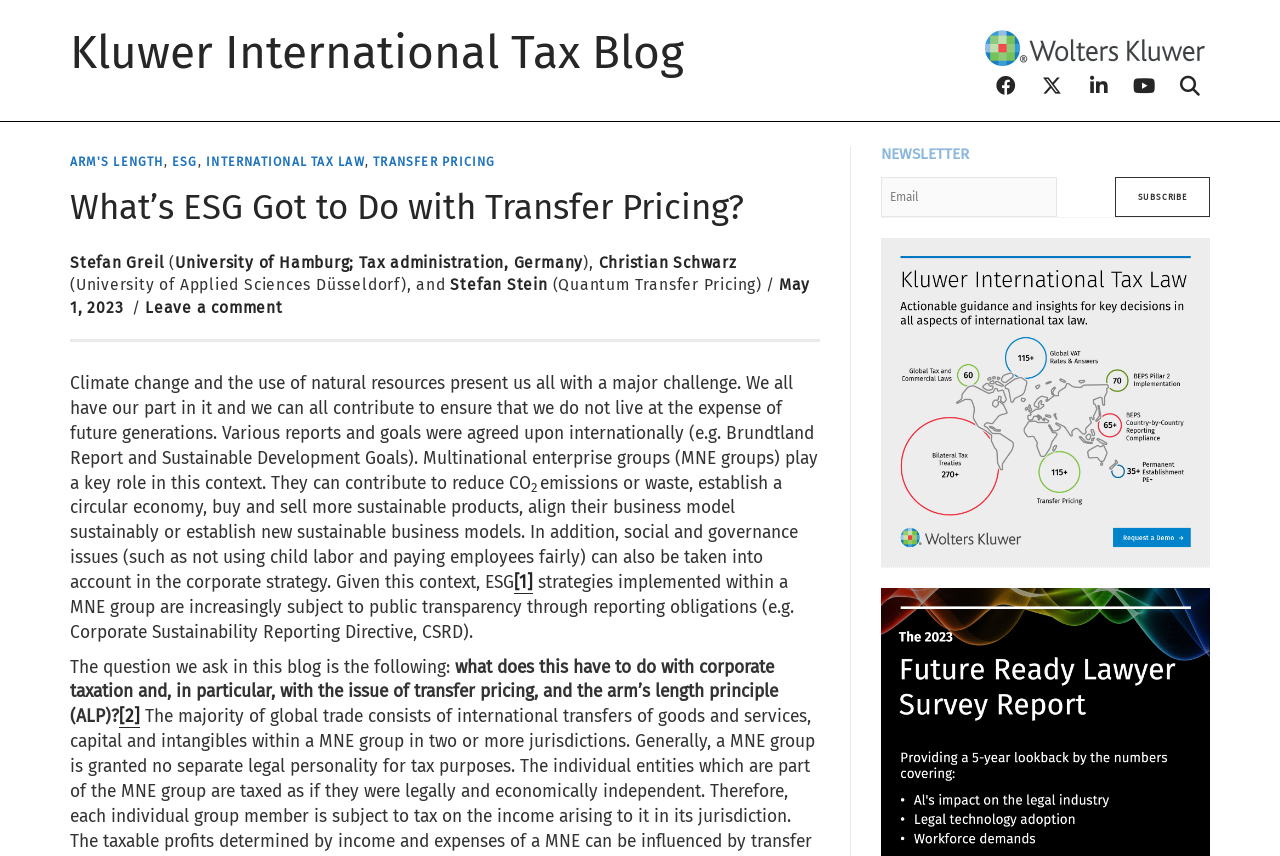Please identify the coordinates of the bounding box that should be clicked to fulfill this instruction: "Subscribe to the newsletter".

[0.871, 0.207, 0.945, 0.254]